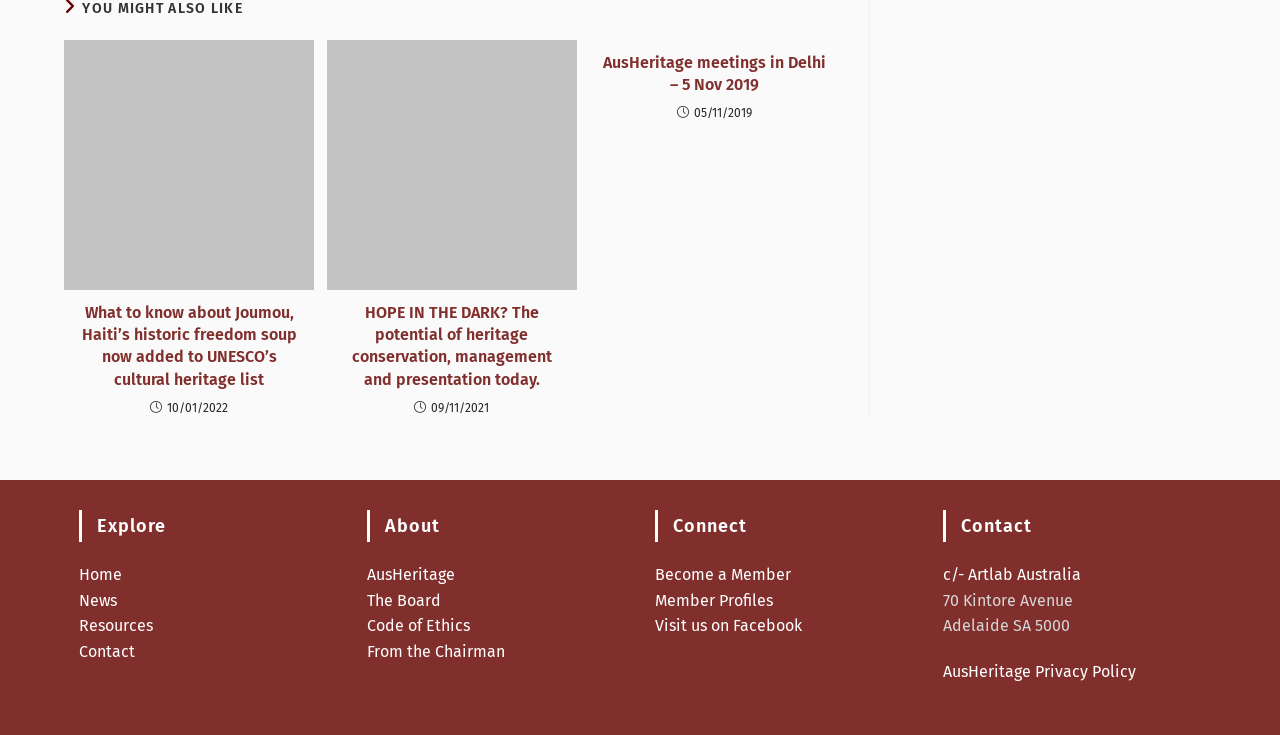Provide the bounding box for the UI element matching this description: "c/- Artlab Australia".

[0.737, 0.769, 0.845, 0.795]